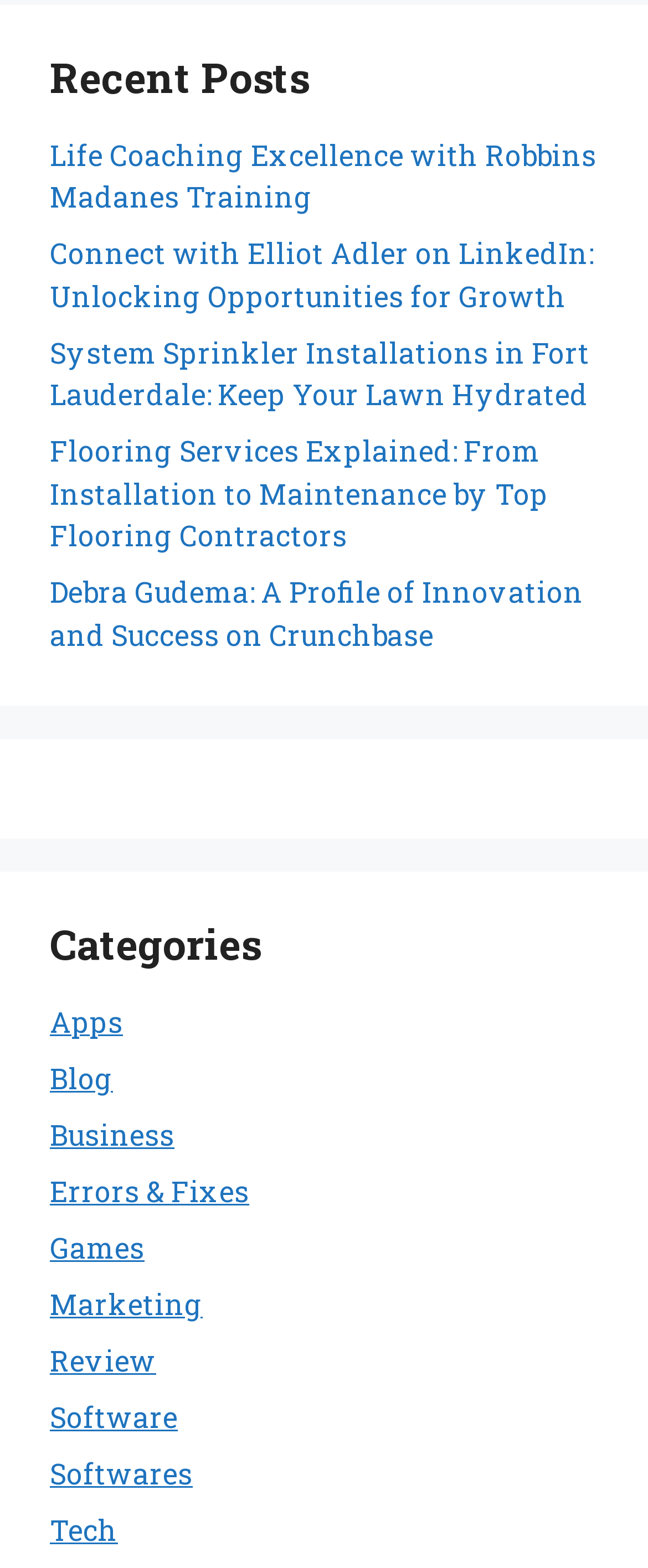How many links are listed under the 'Categories' section?
Please provide a detailed and thorough answer to the question.

The 'Categories' section has 11 links listed, which are 'Apps', 'Blog', 'Business', 'Errors & Fixes', 'Games', 'Marketing', 'Review', 'Software', 'Softwares', and 'Tech'.